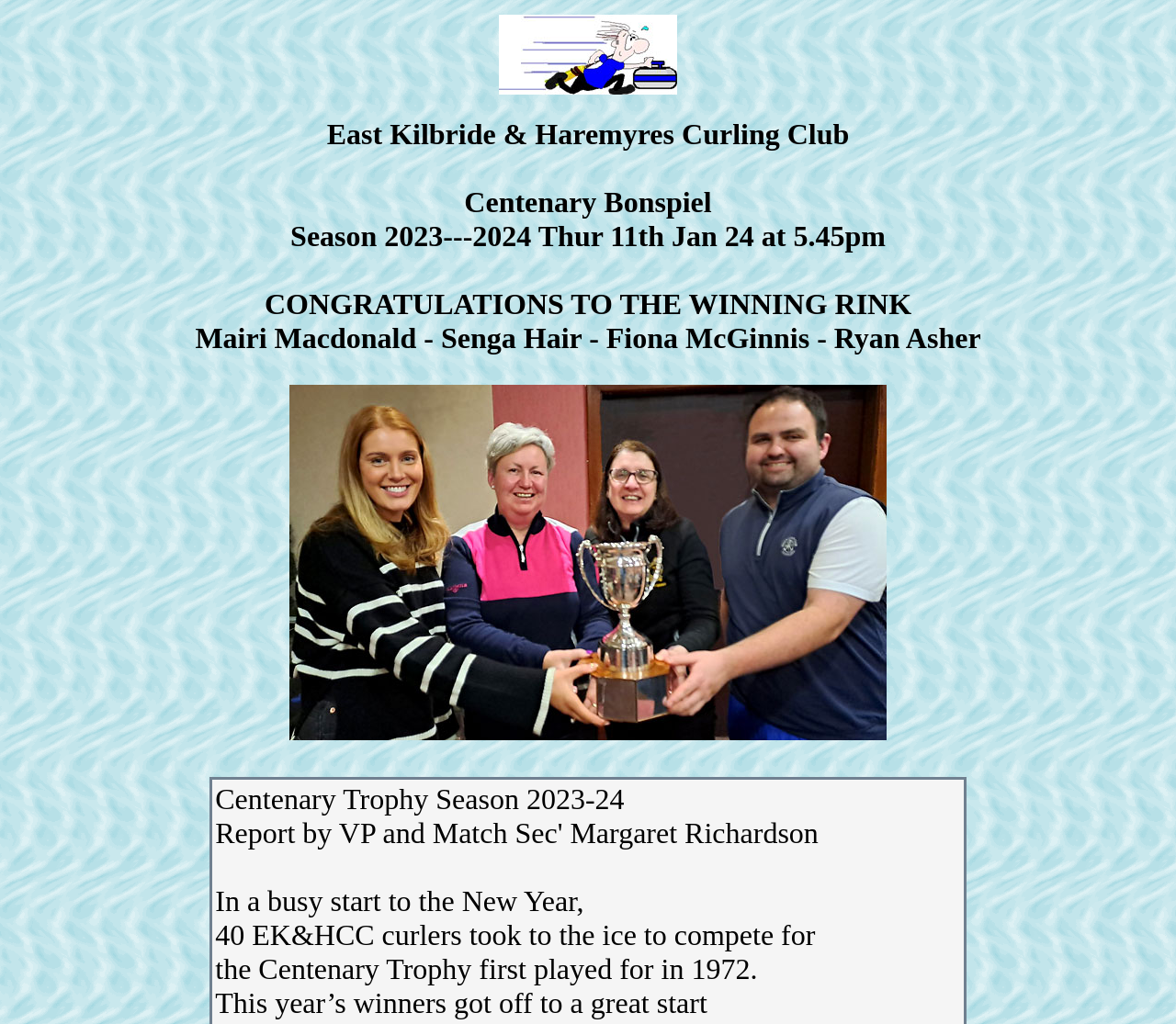Answer the question in a single word or phrase:
What year was the Centenary Trophy first played for?

1972